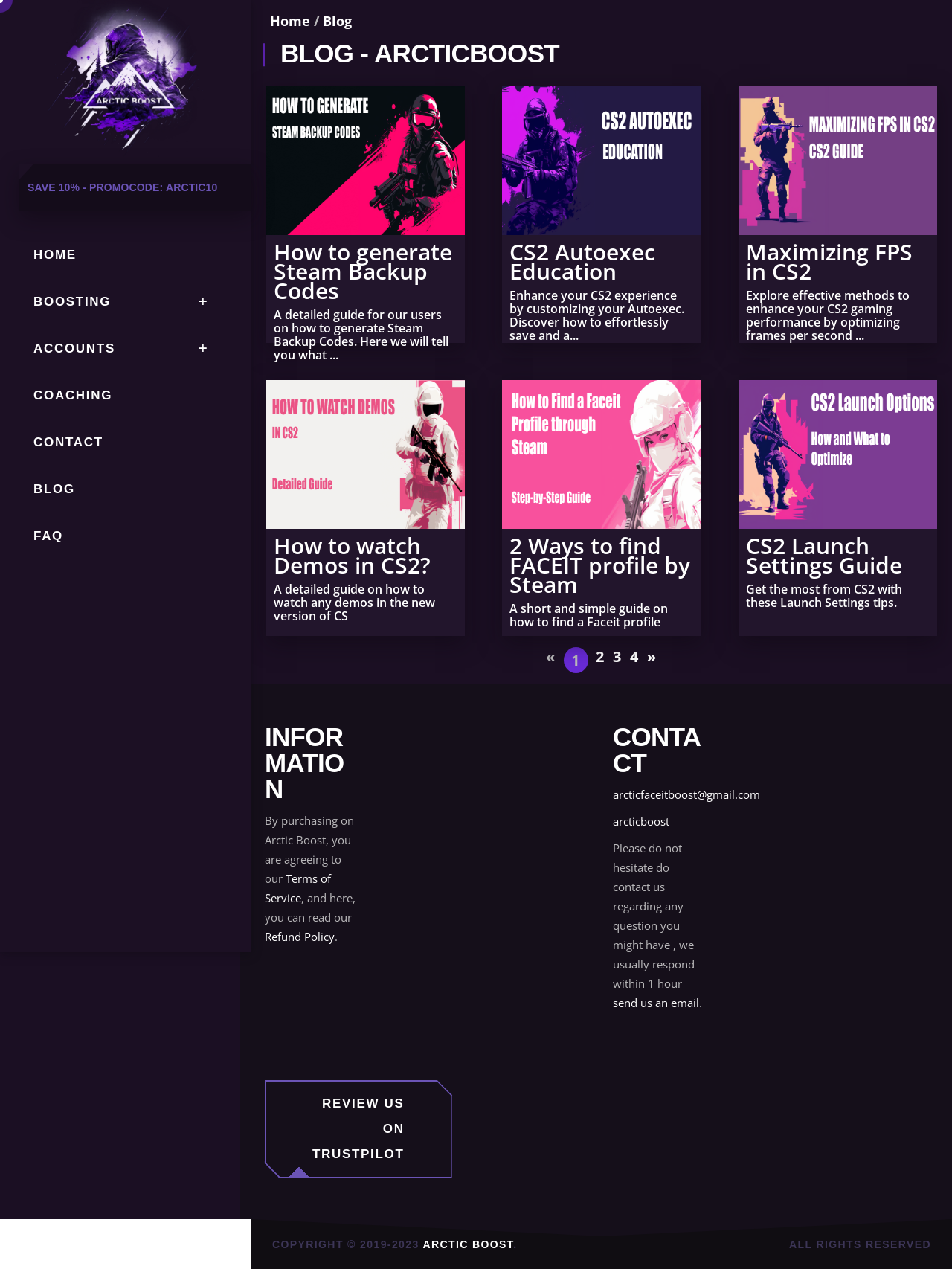Please identify the bounding box coordinates of the clickable area that will fulfill the following instruction: "Go to the home page". The coordinates should be in the format of four float numbers between 0 and 1, i.e., [left, top, right, bottom].

[0.0, 0.183, 0.245, 0.22]